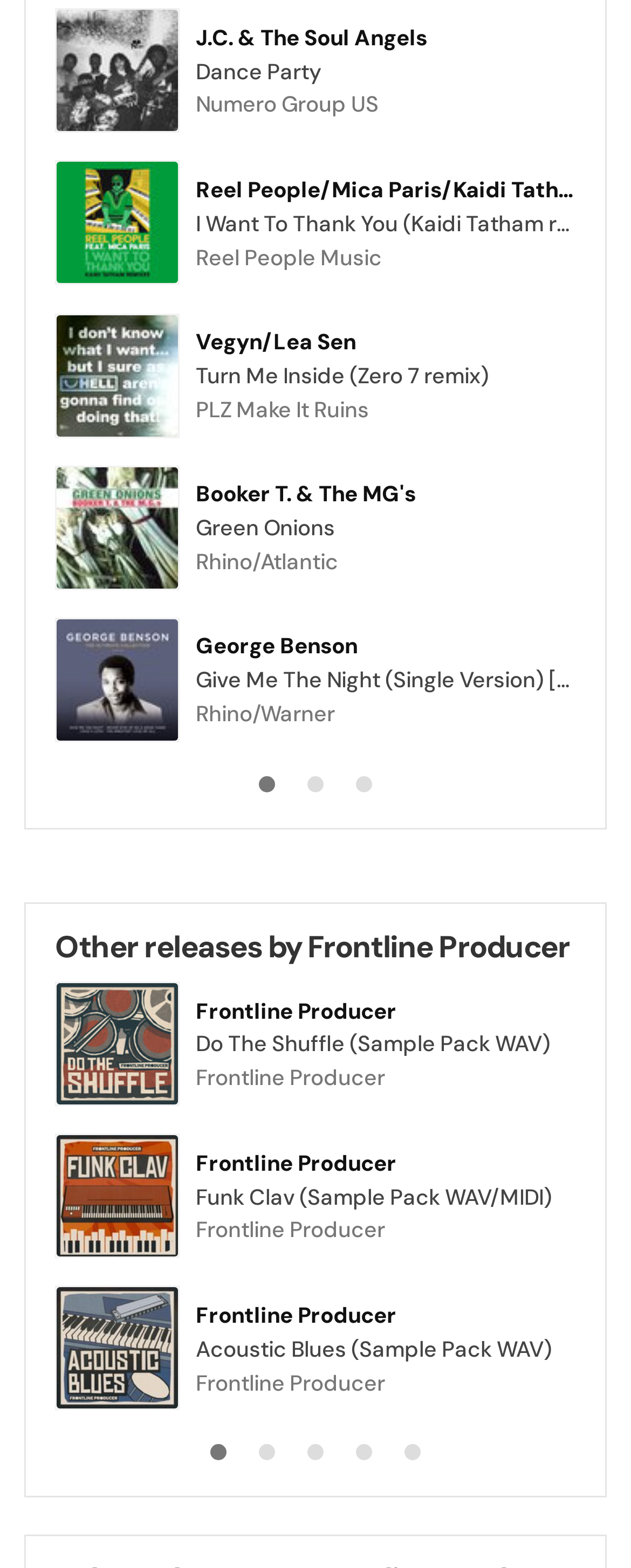What other releases are available from Frontline Producer?
Analyze the image and deliver a detailed answer to the question.

The other releases from Frontline Producer can be found in the section 'Other releases by Frontline Producer', which lists 'Do The Shuffle (Sample Pack WAV)', 'Funk Clav (Sample Pack WAV/MIDI)', and 'Acoustic Blues (Sample Pack WAV)'.